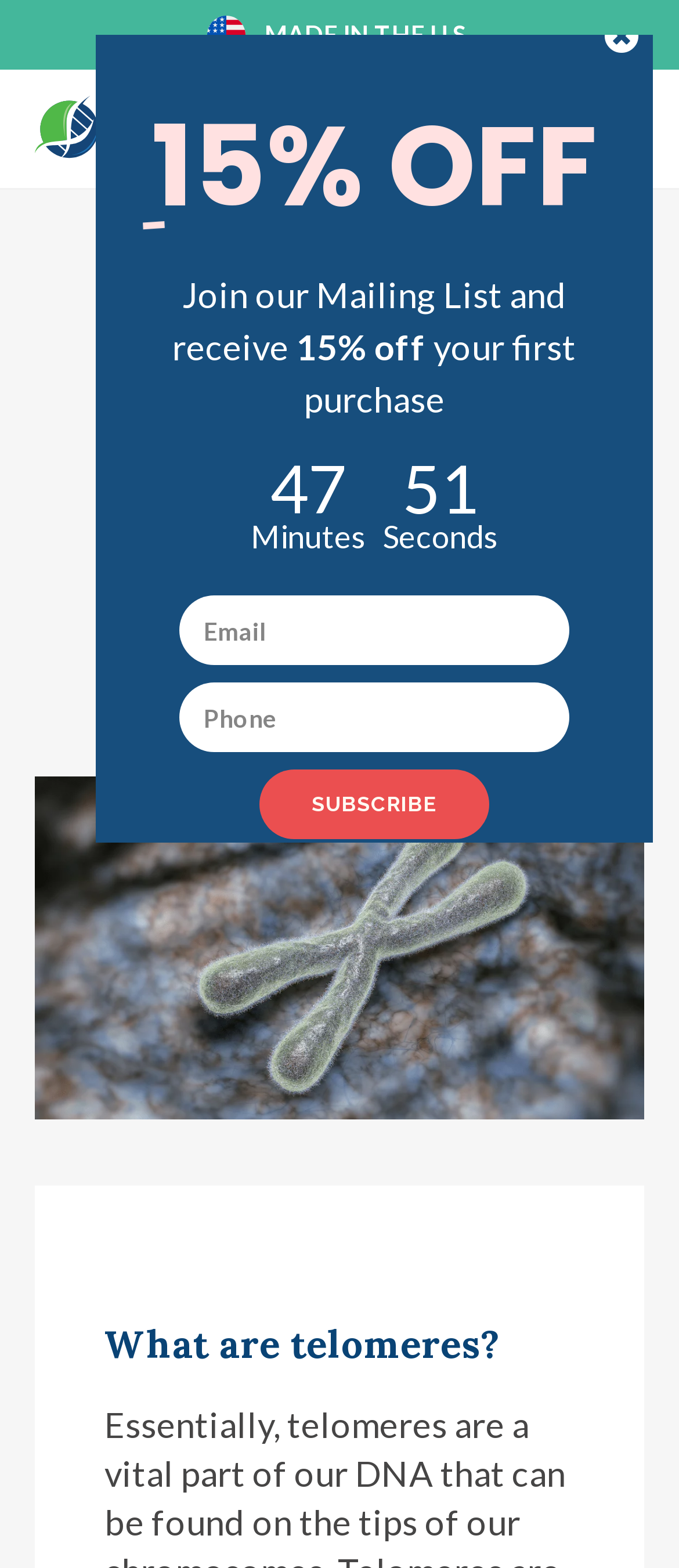Generate a comprehensive description of the webpage.

The webpage is about telomeres and their role in the aging process. At the top left, there is a logo of Longevity By Nature, accompanied by a link to the website. Below the logo, there is a heading that reads "Why Do Telomeres Shorten With Age?" which spans the entire width of the page. 

To the right of the logo, there is a small image, and next to it, a text "MADE IN THE U.S." is displayed. Further to the right, there is a link showing the number of items in the cart, which is currently zero. At the top right corner, there is a small icon.

Below the heading, there is a large image that takes up most of the page width, with a caption "Why Telomeres Shorten with Age?". Within this image, there is a subheading "What are telomeres?" located at the bottom.

On the right side of the page, there is a section with a heading "ANTI-AGING TIPS". Below this section, there is a promotional banner offering 15% off the first purchase, accompanied by an image and a call-to-action to join the mailing list. The banner also displays a countdown timer showing minutes and seconds.

At the bottom of the page, there is a form to subscribe to the mailing list, which includes fields for email and phone number, and a "SUBSCRIBE" button.